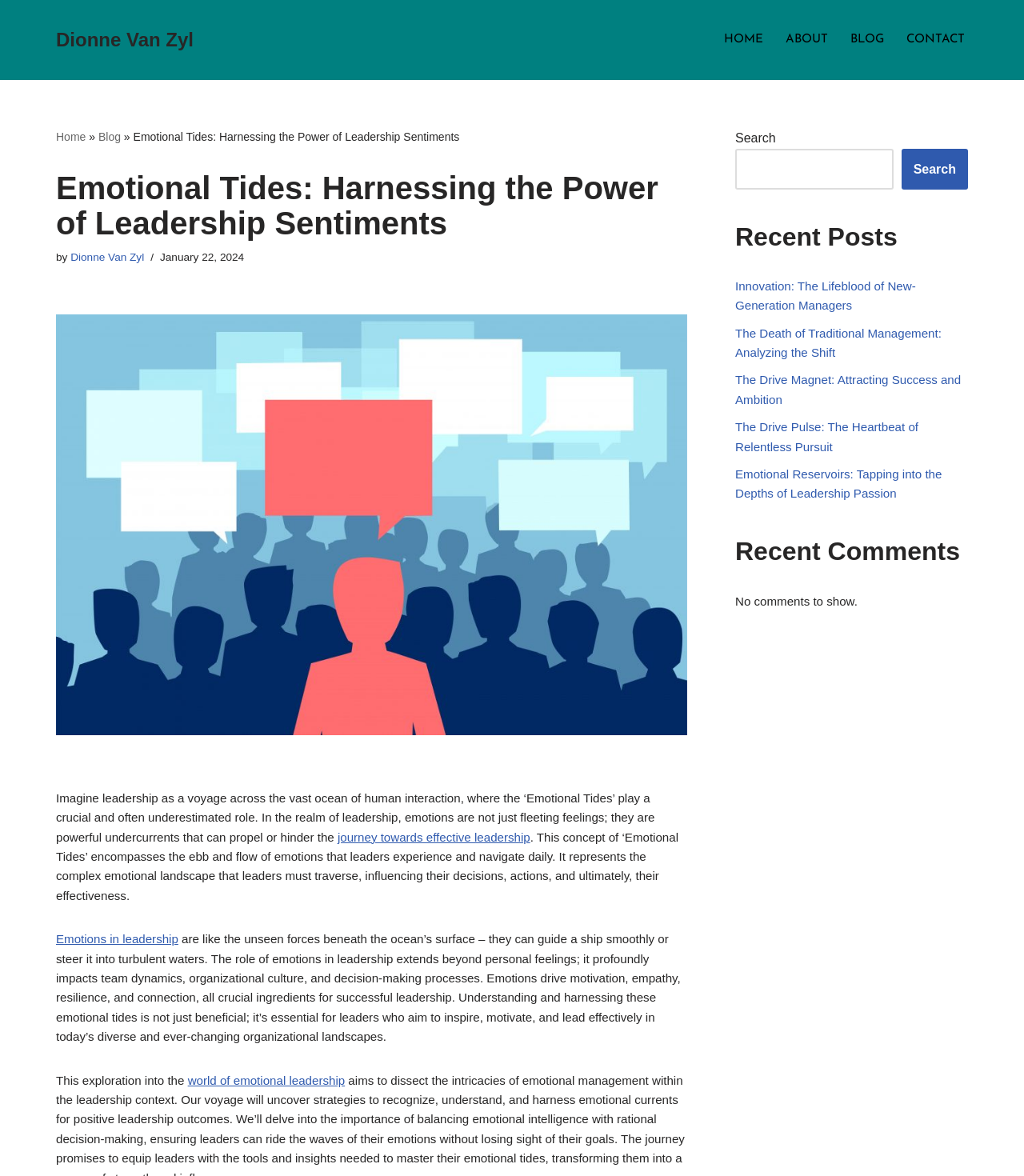Offer a detailed explanation of the webpage layout and contents.

This webpage is about leadership and emotional intelligence, with a focus on the concept of "Emotional Tides" in leadership. At the top of the page, there is a navigation menu with links to "HOME", "ABOUT", "BLOG", and "CONTACT". Below the navigation menu, there is a heading that reads "Emotional Tides: Harnessing the Power of Leadership Sentiments" followed by the author's name, "Dionne Van Zyl", and the date "January 22, 2024".

To the left of the heading, there is an image related to the power of leadership sentiments. Below the image, there is a paragraph of text that introduces the concept of "Emotional Tides" and its importance in leadership. The text explains that emotions are not just fleeting feelings, but powerful undercurrents that can propel or hinder effective leadership.

The page also features several links to related topics, such as "journey towards effective leadership", "Emotions in leadership", and "world of emotional leadership". Additionally, there is a section titled "Recent Posts" that lists several article titles, including "Innovation: The Lifeblood of New-Generation Managers", "The Death of Traditional Management: Analyzing the Shift", and "Emotional Reservoirs: Tapping into the Depths of Leadership Passion". Below the recent posts section, there is a section titled "Recent Comments" that currently shows no comments.

On the right side of the page, there is a search bar with a button to search the site. Above the search bar, there is a link to the author's business strategies and a brief description of their work.